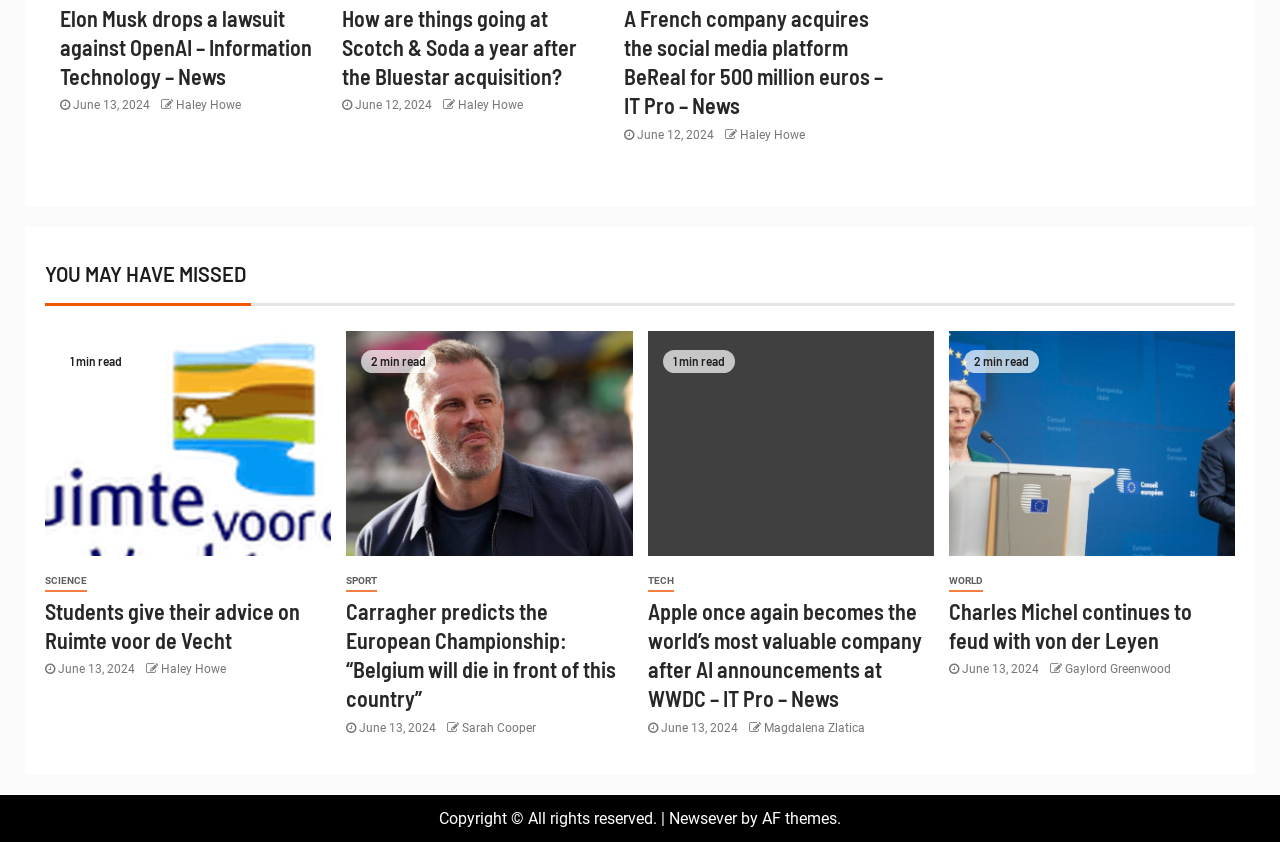Using the information in the image, could you please answer the following question in detail:
What is the category of the article 'Apple once again becomes the world’s most valuable company after AI announcements at WWDC'?

The category of the article 'Apple once again becomes the world’s most valuable company after AI announcements at WWDC' can be found by looking at the heading element with the text 'Apple once again becomes the world’s most valuable company after AI announcements at WWDC – IT Pro – News'.